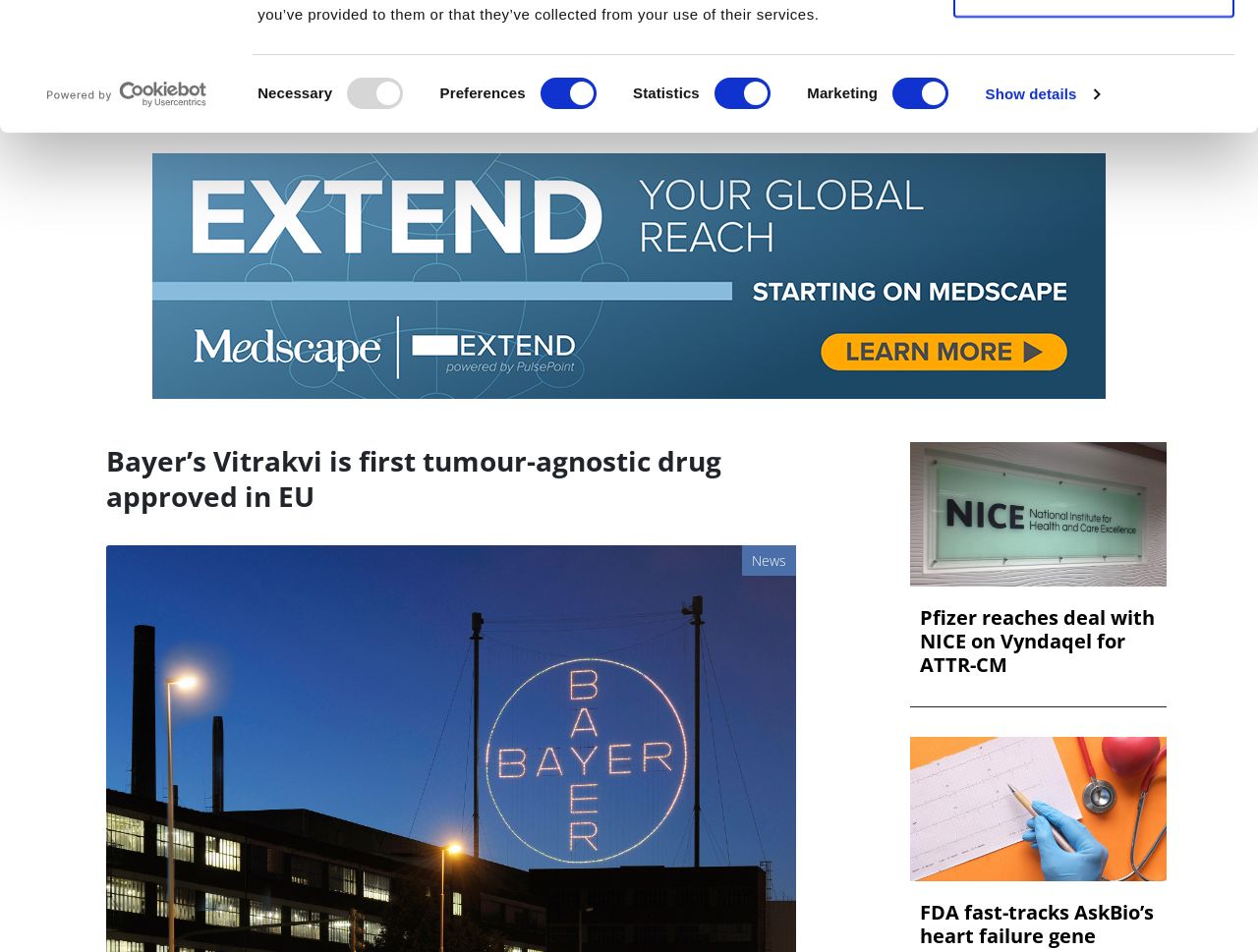How many social media links are there?
Answer the question with as much detail as possible.

I counted the social media links at the top of the webpage, and there are four links: twitter, linkedin, facebook, and rss.